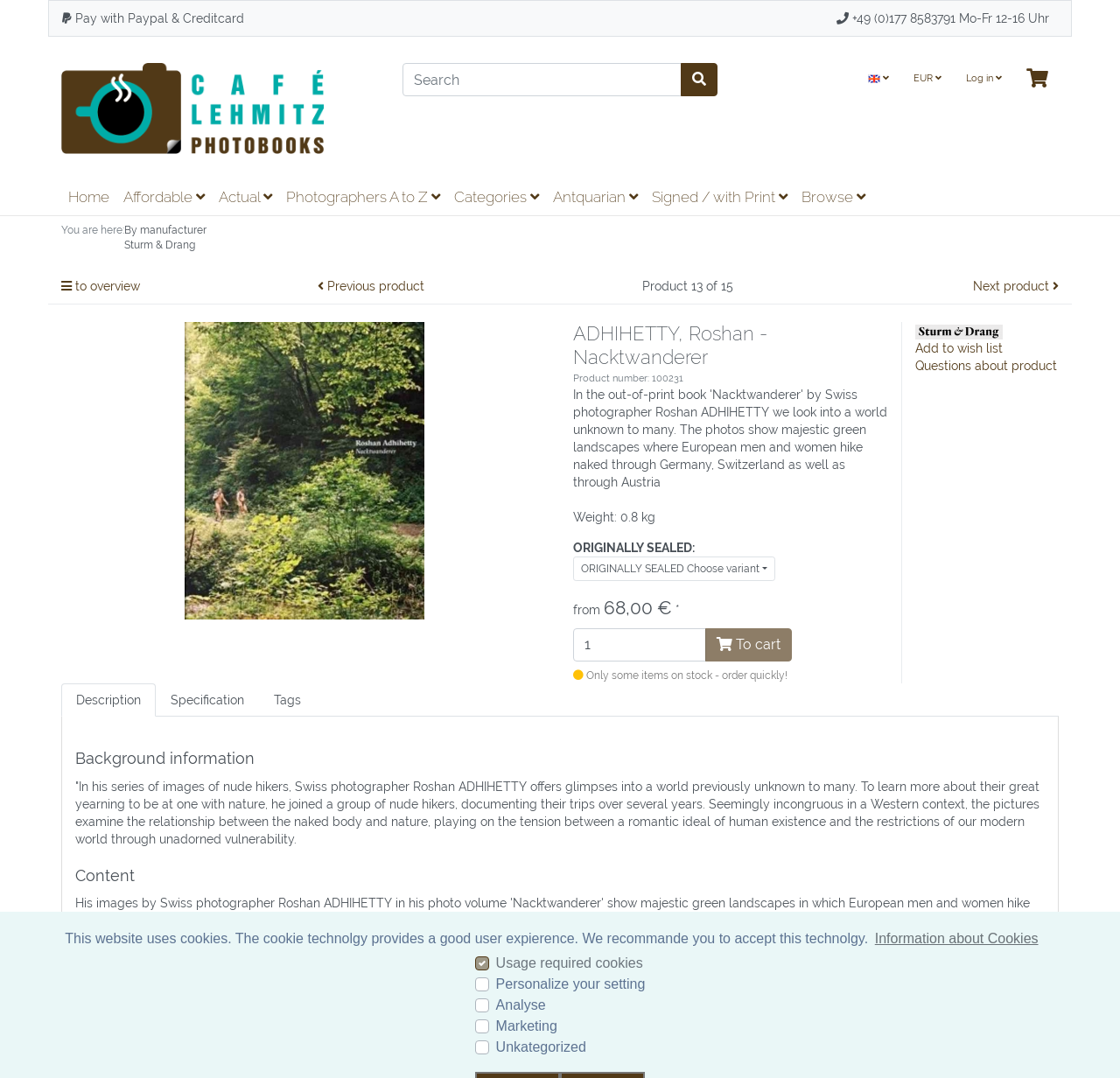Locate the bounding box coordinates of the element you need to click to accomplish the task described by this instruction: "Go to home page".

[0.055, 0.167, 0.104, 0.2]